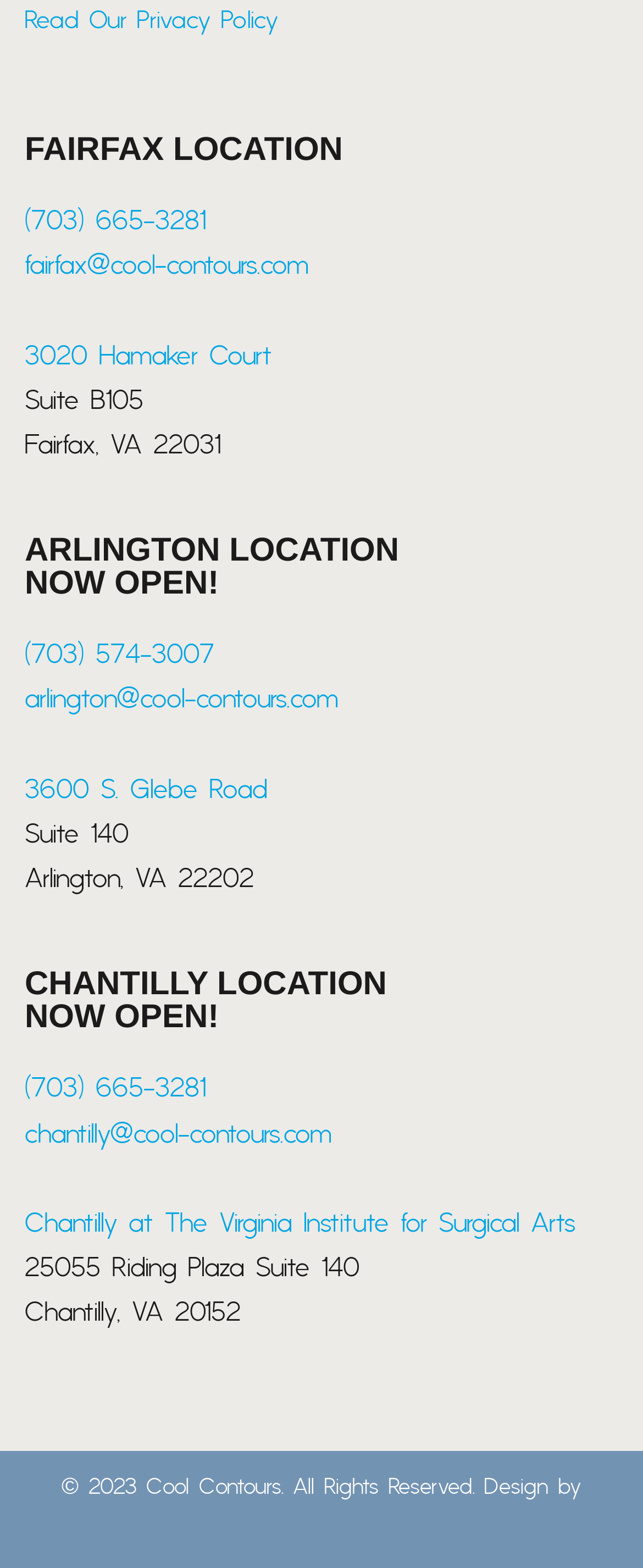Please analyze the image and provide a thorough answer to the question:
What is the year of copyright for Cool Contours?

I looked for the static text element that contains a copyright statement. The year of copyright is mentioned as '2023'.